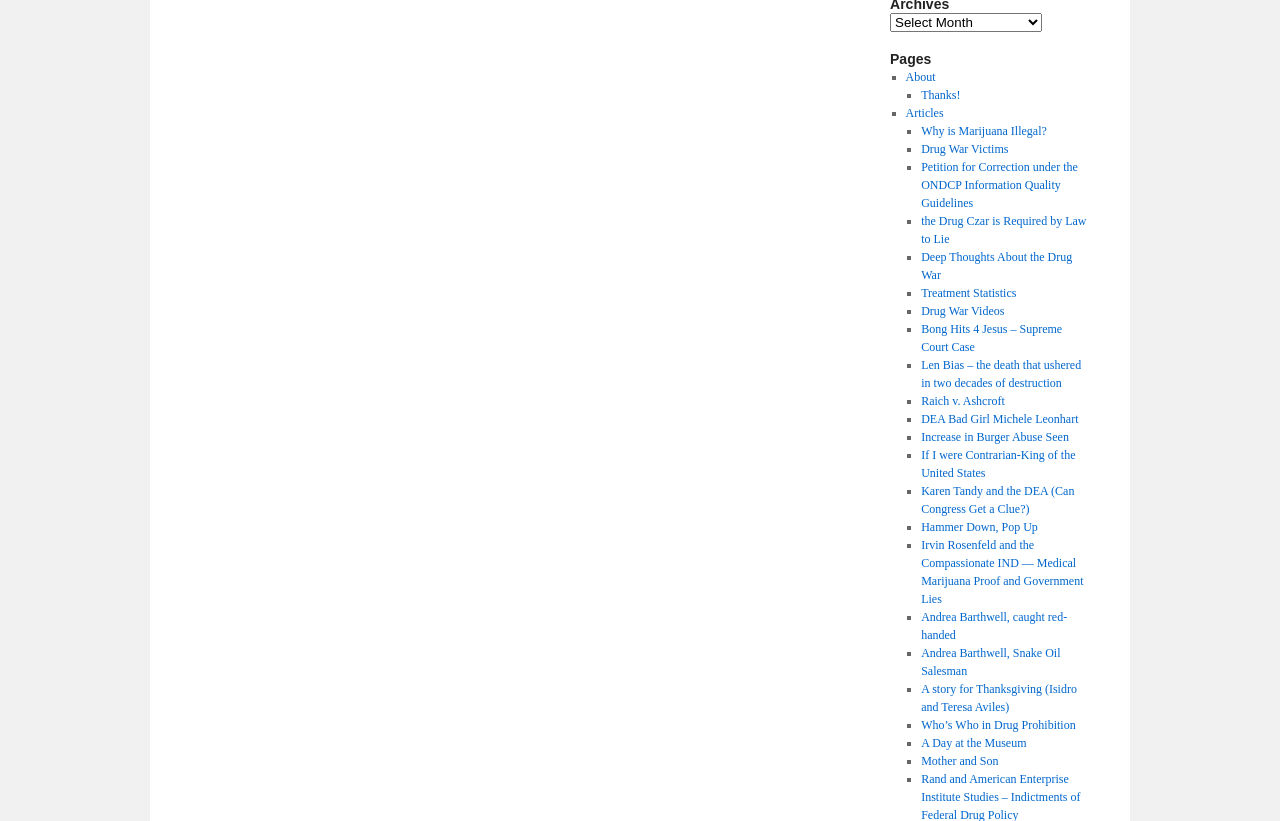Pinpoint the bounding box coordinates of the clickable element needed to complete the instruction: "Watch Drug War Videos". The coordinates should be provided as four float numbers between 0 and 1: [left, top, right, bottom].

[0.72, 0.37, 0.785, 0.387]